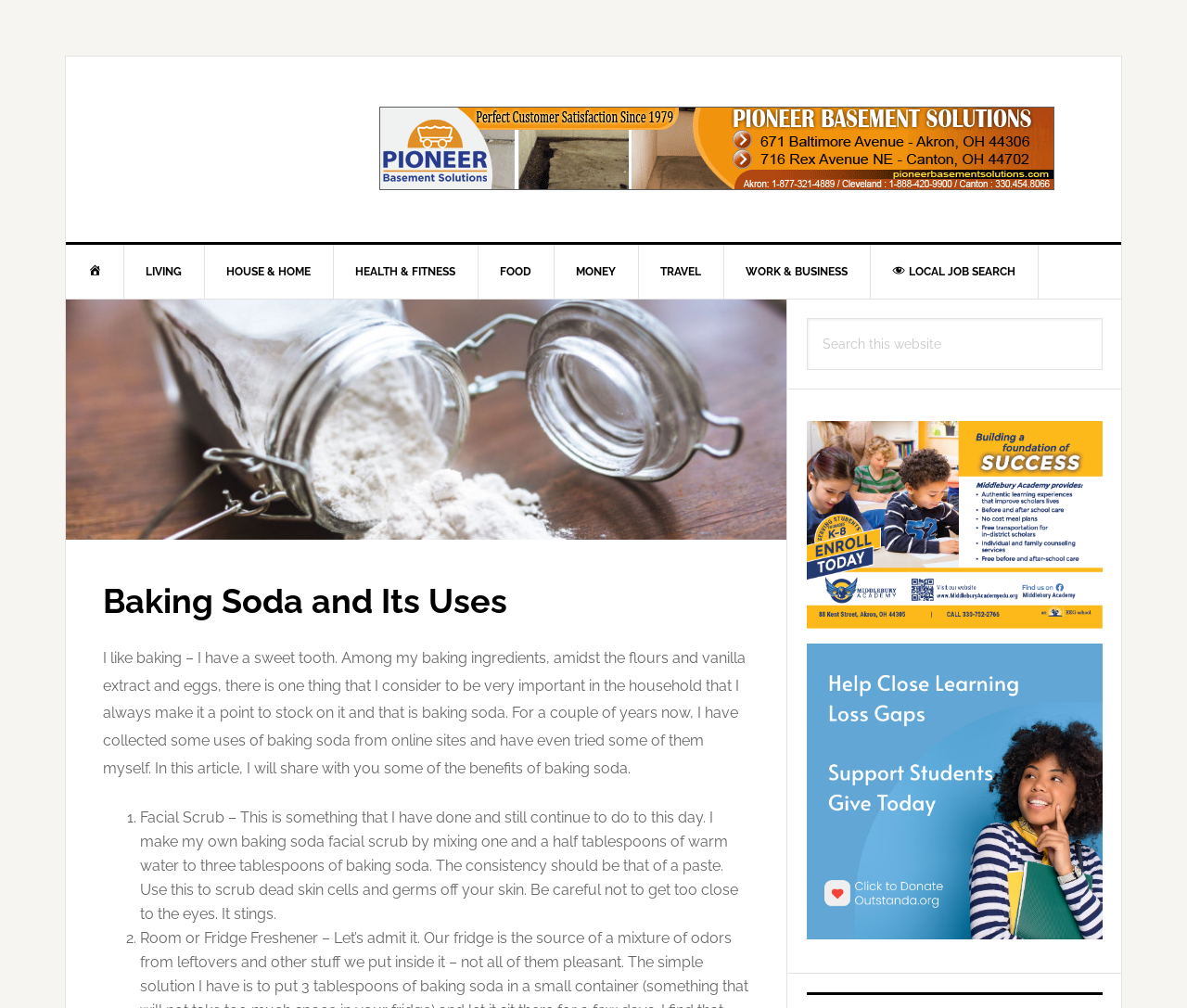What is the first navigation link?
Based on the image, give a one-word or short phrase answer.

HOME